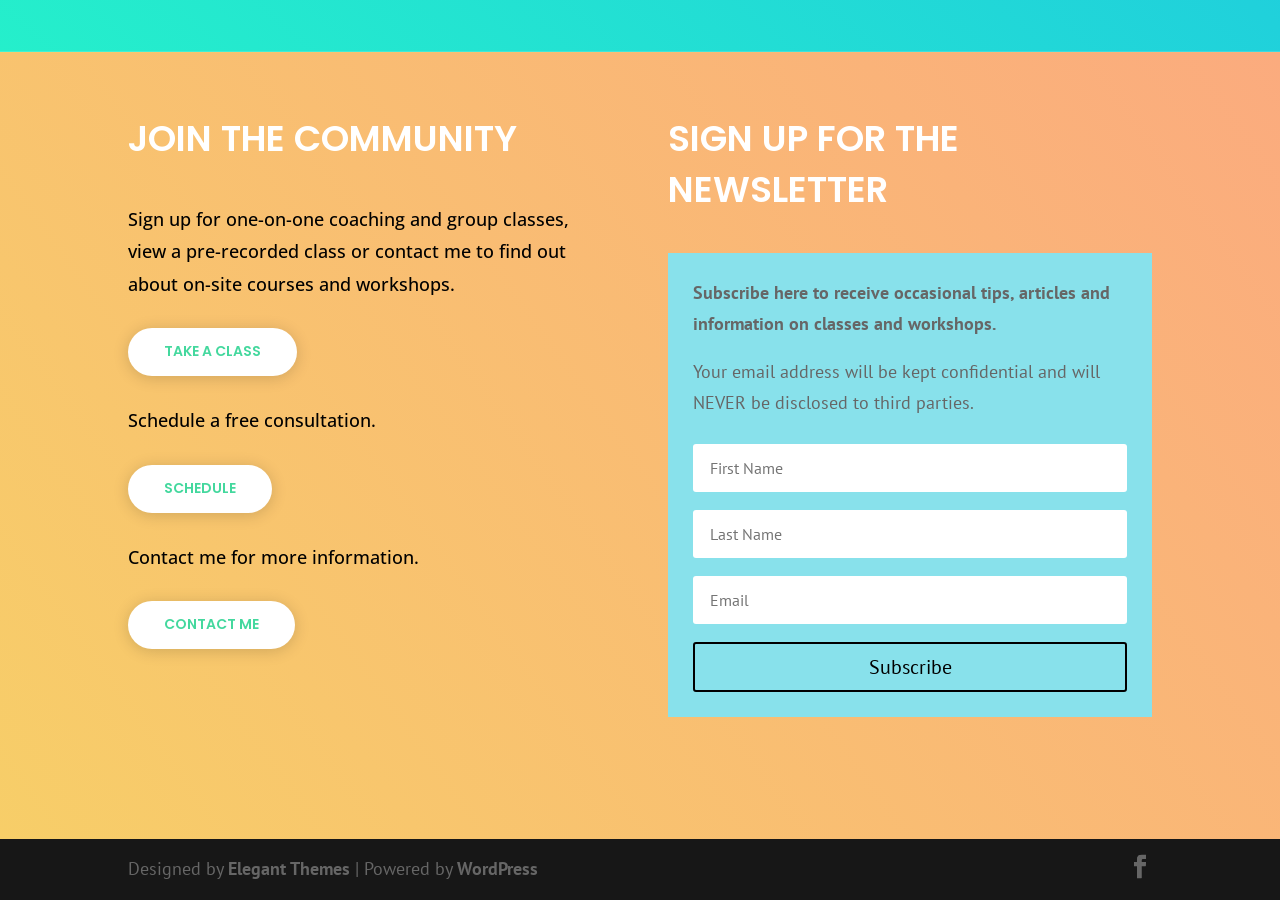What is the theme of this website designed by?
Based on the image, give a concise answer in the form of a single word or short phrase.

Elegant Themes